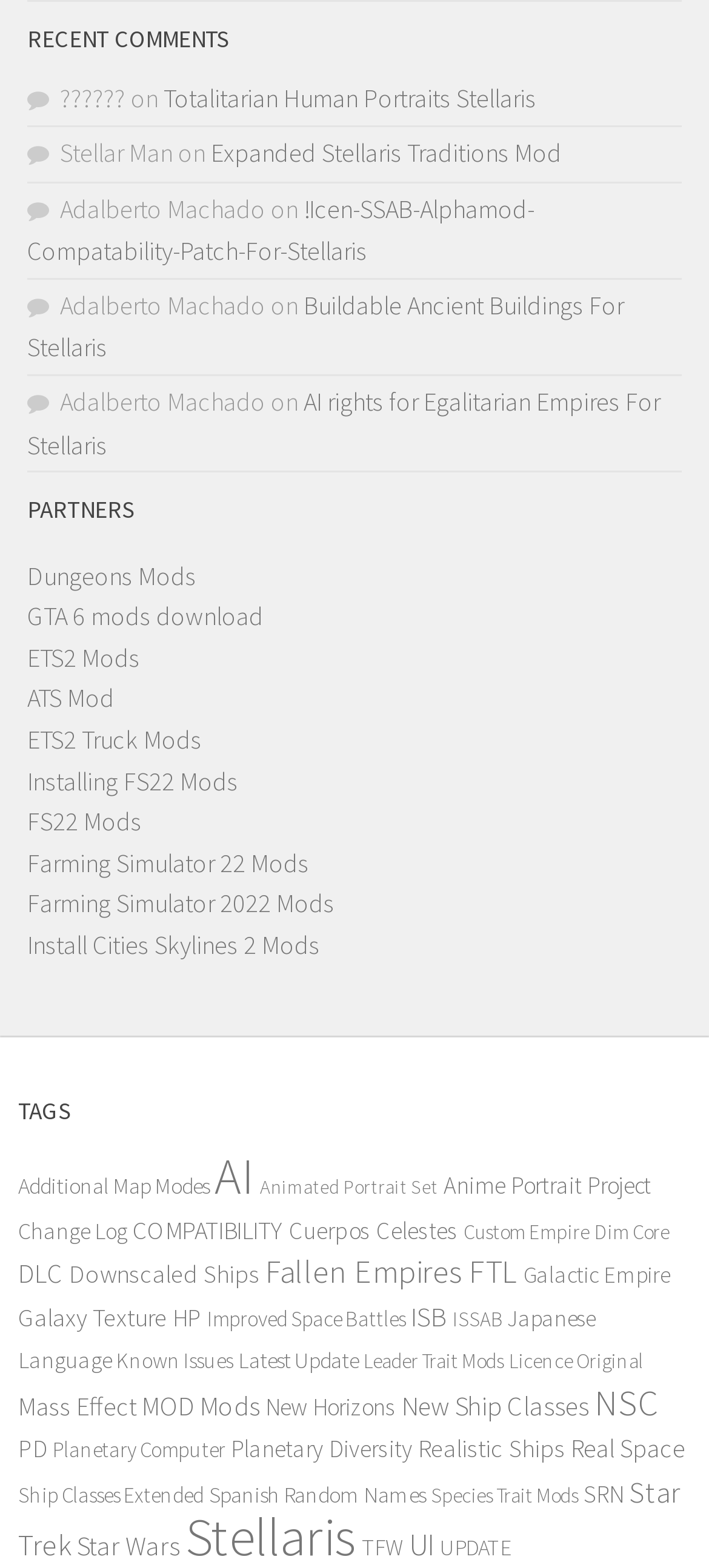Provide a brief response using a word or short phrase to this question:
How many tags are there on the webpage?

43